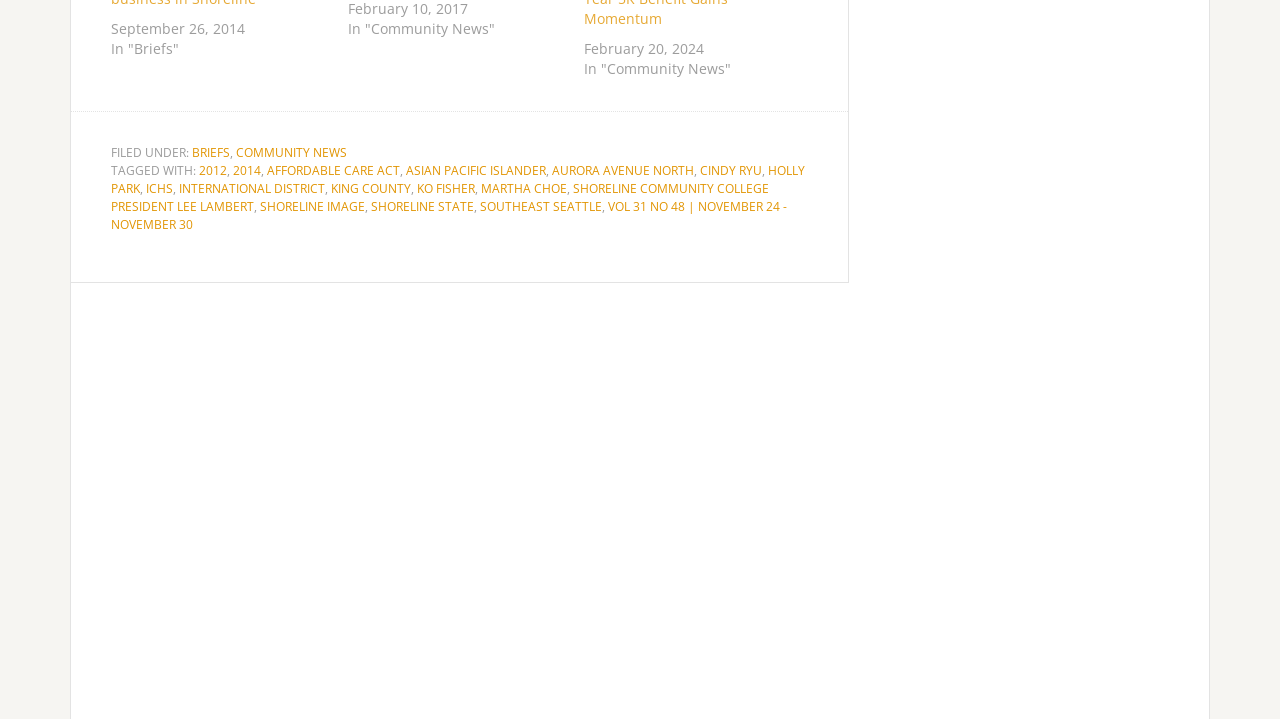Please locate the bounding box coordinates of the region I need to click to follow this instruction: "Click on 'AFFORDABLE CARE ACT'".

[0.209, 0.225, 0.312, 0.249]